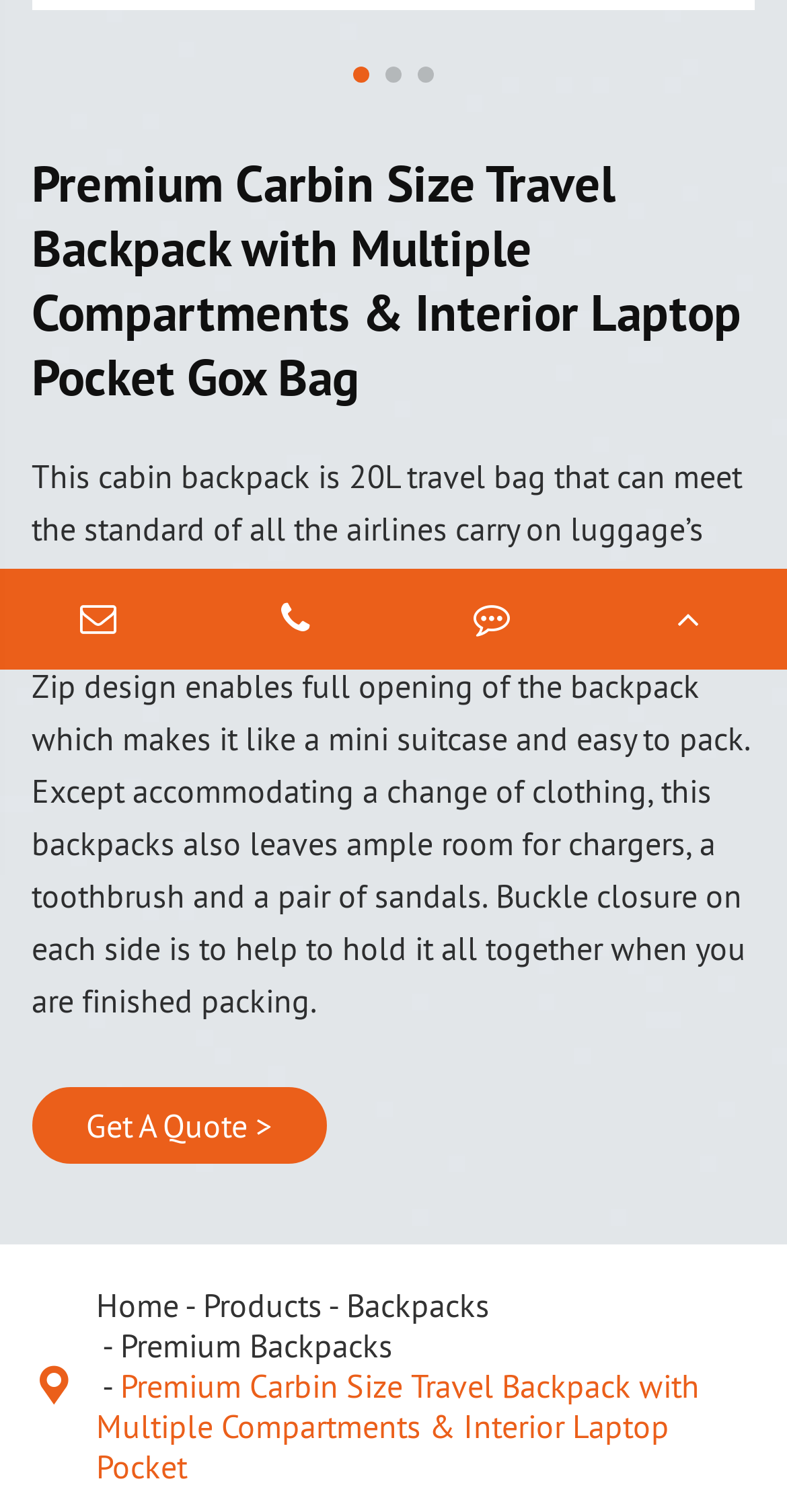Please find the bounding box coordinates (top-left x, top-left y, bottom-right x, bottom-right y) in the screenshot for the UI element described as follows: aria-label="Advertisement" name="aswift_0" title="Advertisement"

None